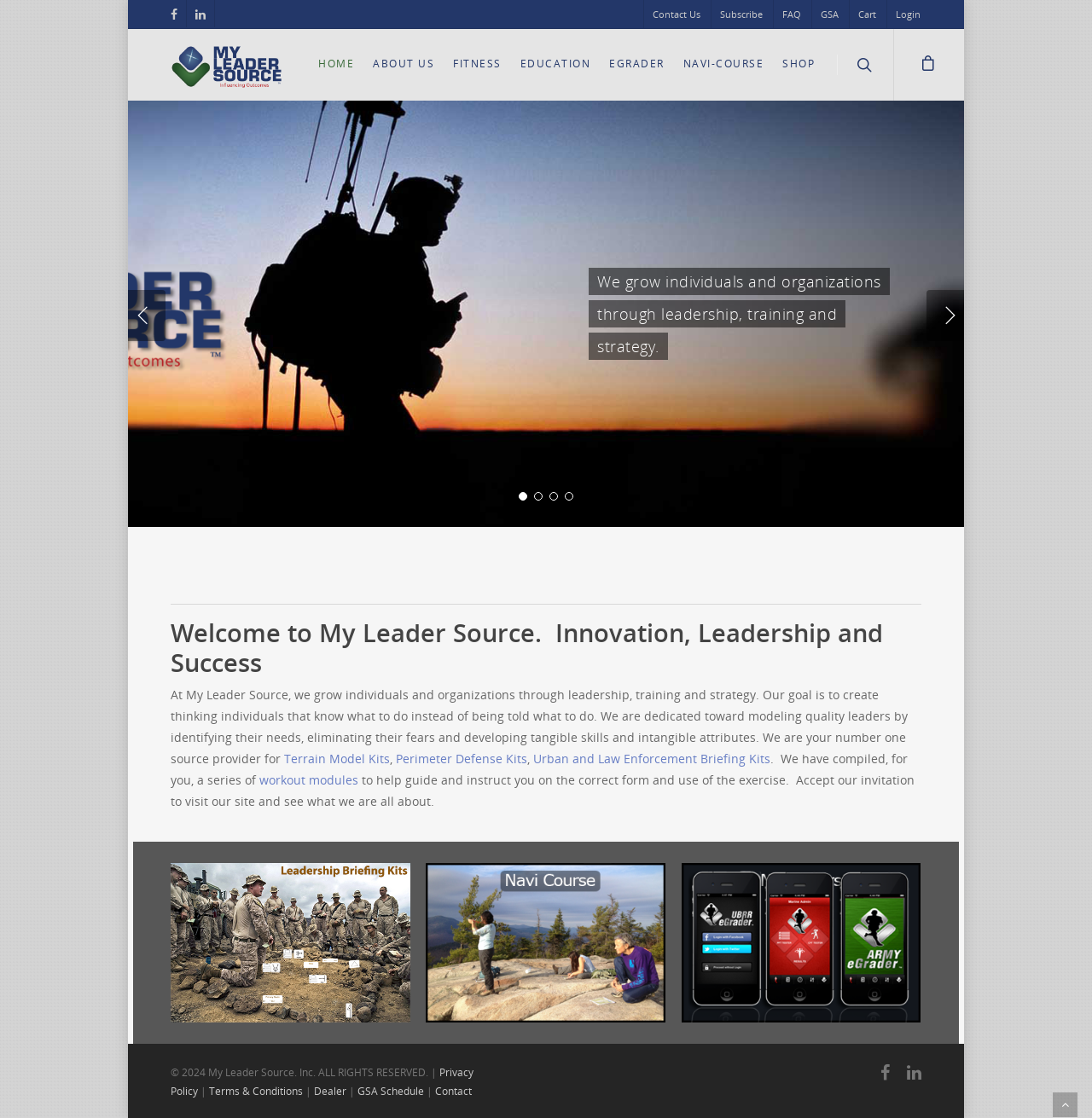Find the bounding box coordinates for the area you need to click to carry out the instruction: "Click the 'Login' button". The coordinates should be four float numbers between 0 and 1, indicated as [left, top, right, bottom].

[0.812, 0.0, 0.843, 0.025]